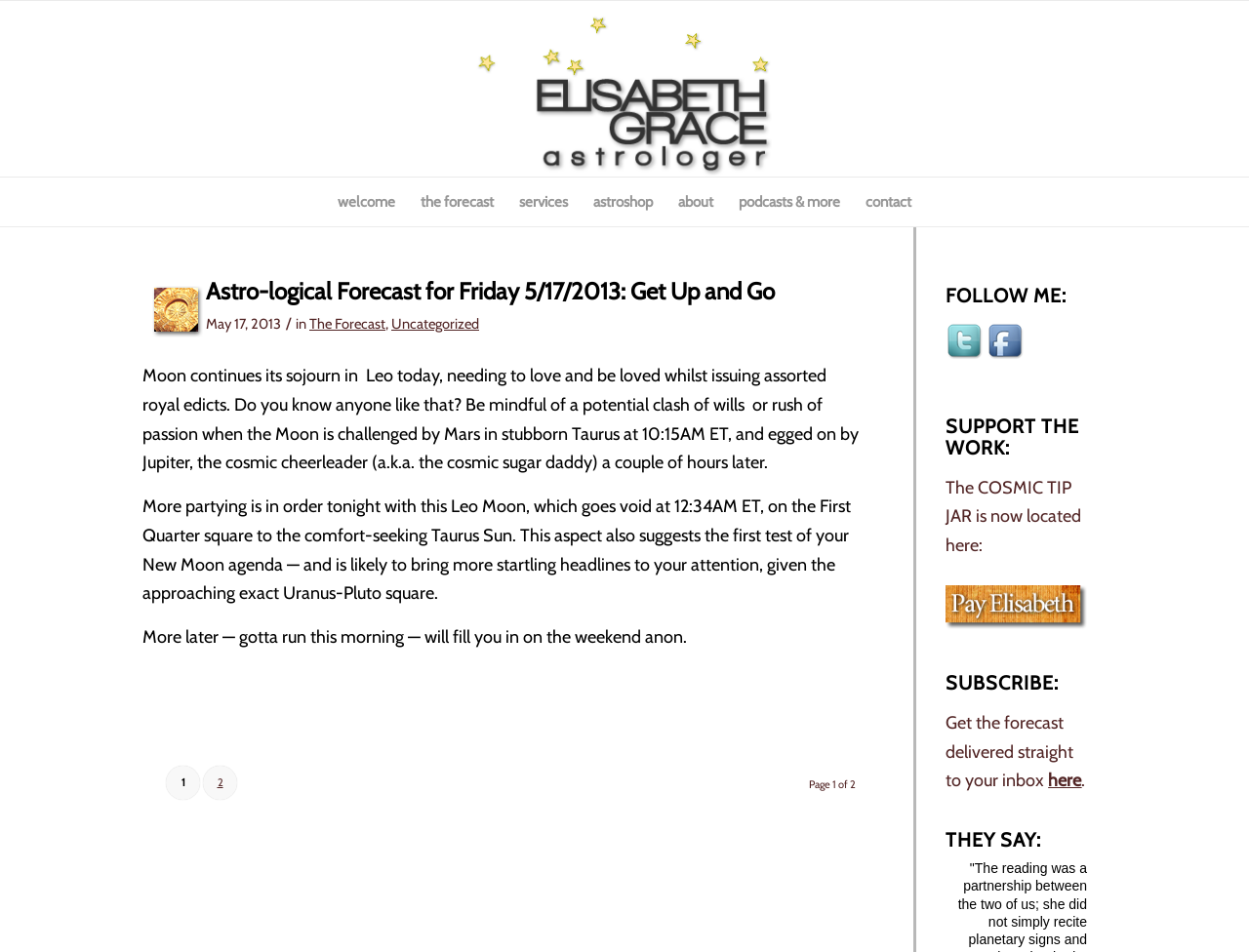Determine the bounding box coordinates of the area to click in order to meet this instruction: "Follow on Twitter".

[0.757, 0.338, 0.79, 0.391]